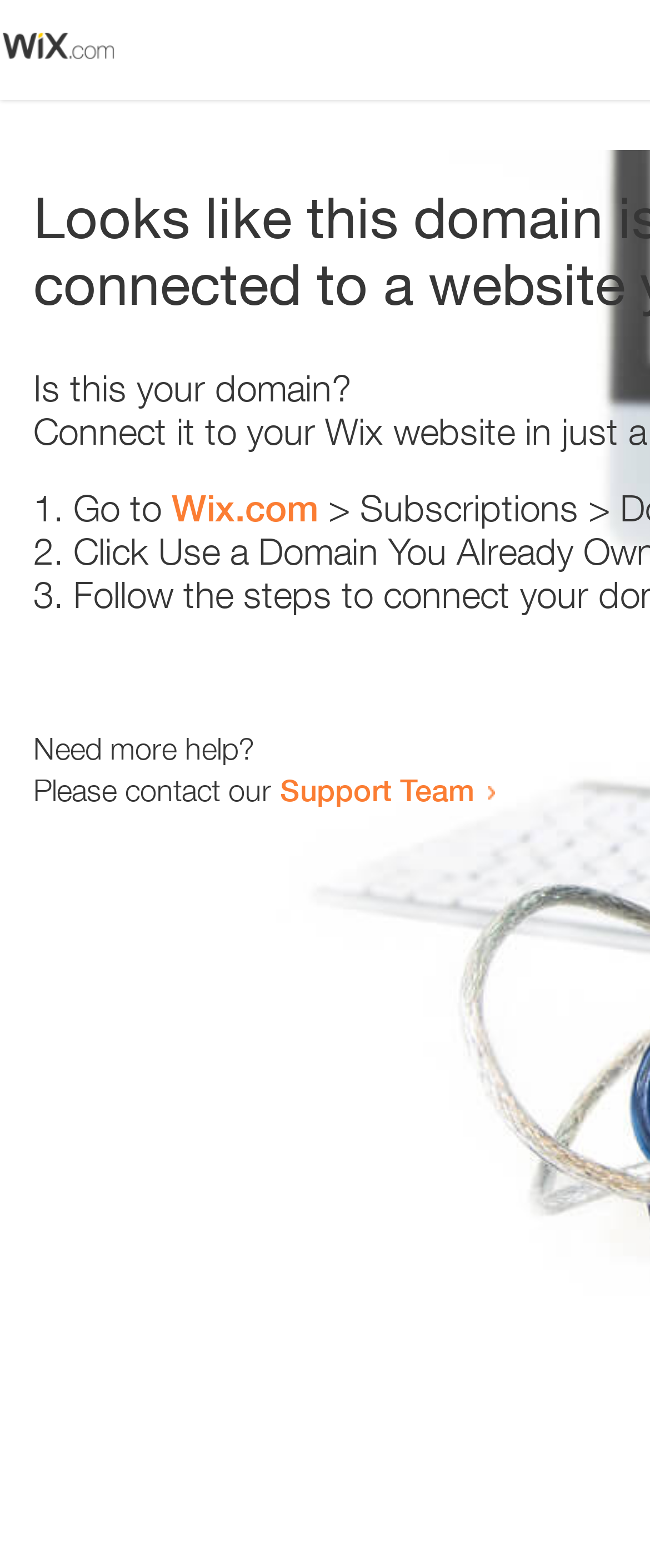What is the text below the third list marker?
Using the visual information, reply with a single word or short phrase.

Need more help?